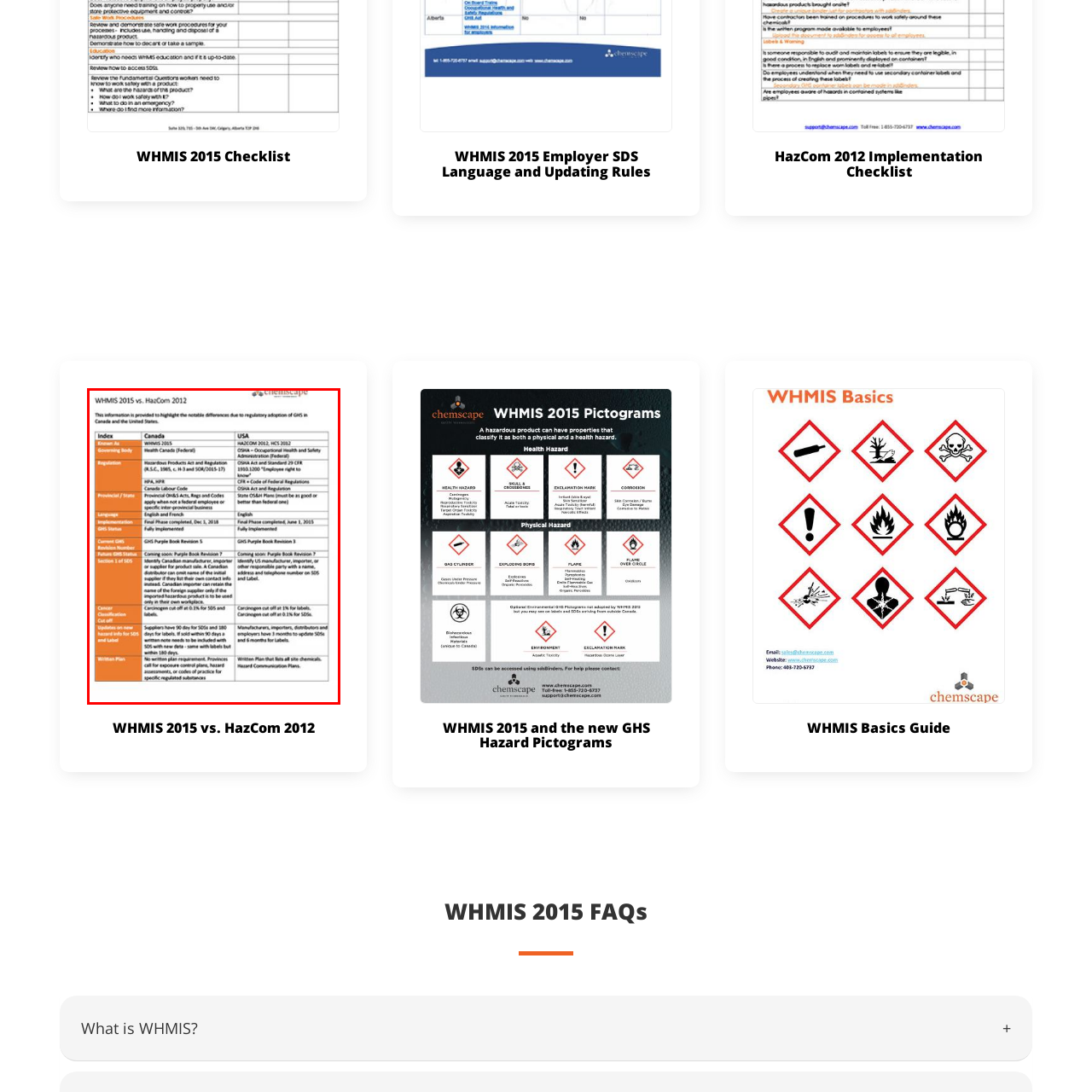Create an extensive description for the image inside the red frame.

The image titled "WHMIS 2015 vs. HazCom 2012" provides a comparative overview of the key regulatory differences between the WHMIS 2015 system used in Canada and the HazCom 2012 framework employed in the United States. The chart outlines various aspects such as governing bodies, registration processes, language requirements, and updates on Global Harmonization System (GHS) implementation. It includes sections on how each system approaches safety data sheets and hazard communication, emphasizing the distinct regulatory pathways and obligations established for employers and employees in both countries. This information is essential for understanding the harmonization of safety practices and compliance requirements in North America.